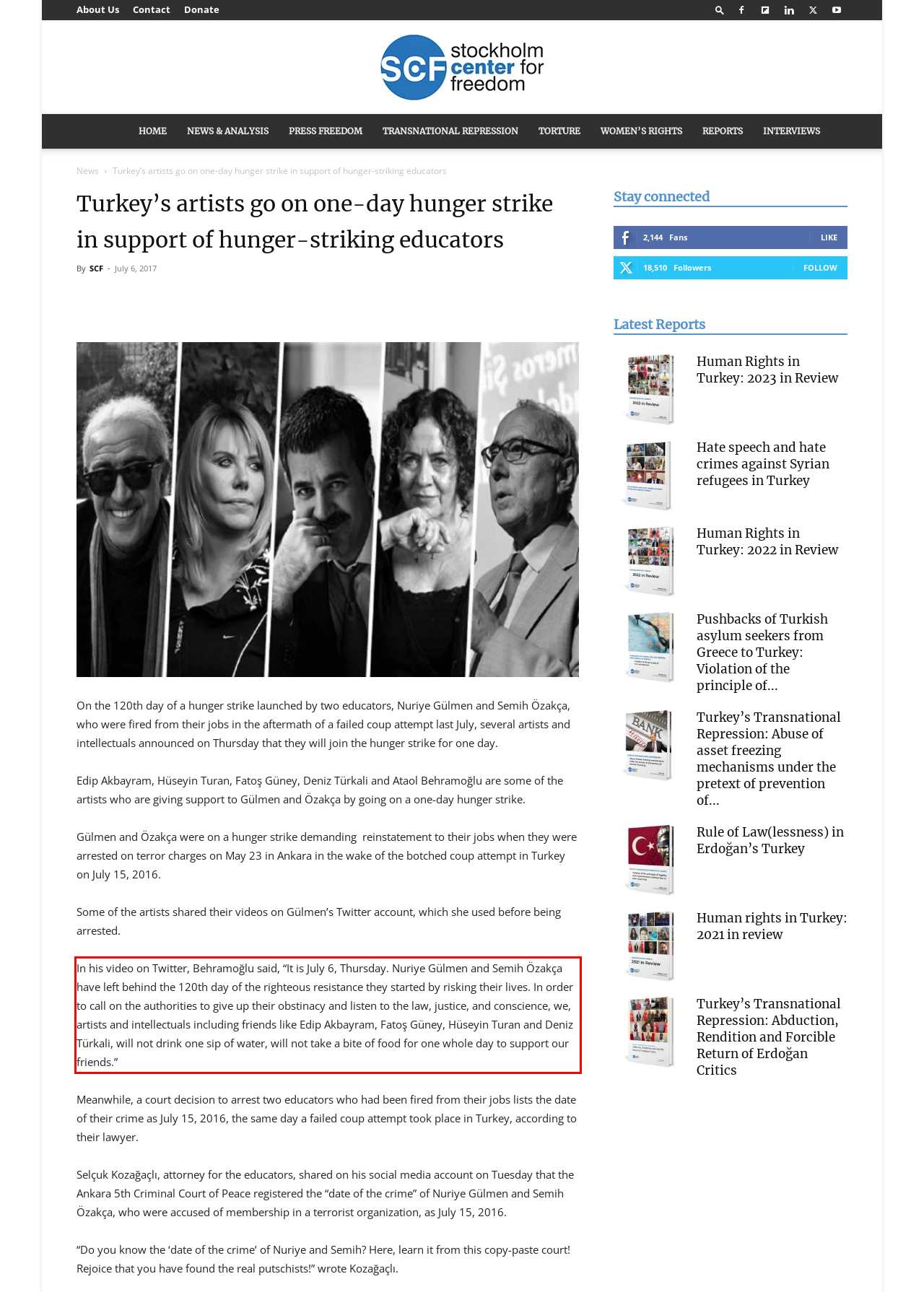Examine the webpage screenshot and use OCR to obtain the text inside the red bounding box.

In his video on Twitter, Behramoğlu said, “It is July 6, Thursday. Nuriye Gülmen and Semih Özakça have left behind the 120th day of the righteous resistance they started by risking their lives. In order to call on the authorities to give up their obstinacy and listen to the law, justice, and conscience, we, artists and intellectuals including friends like Edip Akbayram, Fatoş Güney, Hüseyin Turan and Deniz Türkali, will not drink one sip of water, will not take a bite of food for one whole day to support our friends.”